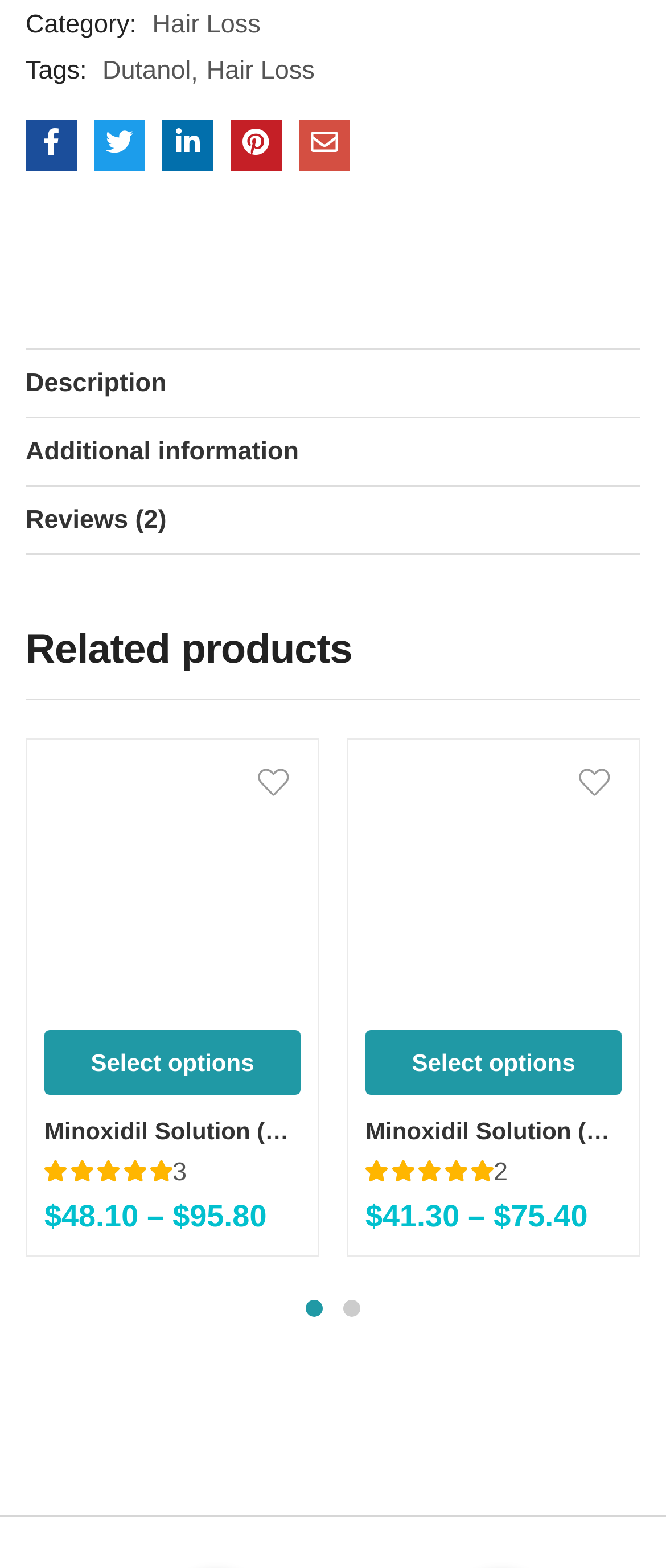Refer to the image and answer the question with as much detail as possible: What is the rating of Minoxidil Solution (Tugain) 5% for males?

I found the rating of Minoxidil Solution (Tugain) 5% for males by looking at the image element, which shows the rating as 'Rated 5.00 out of 5'. Therefore, the rating is 5.00 out of 5.